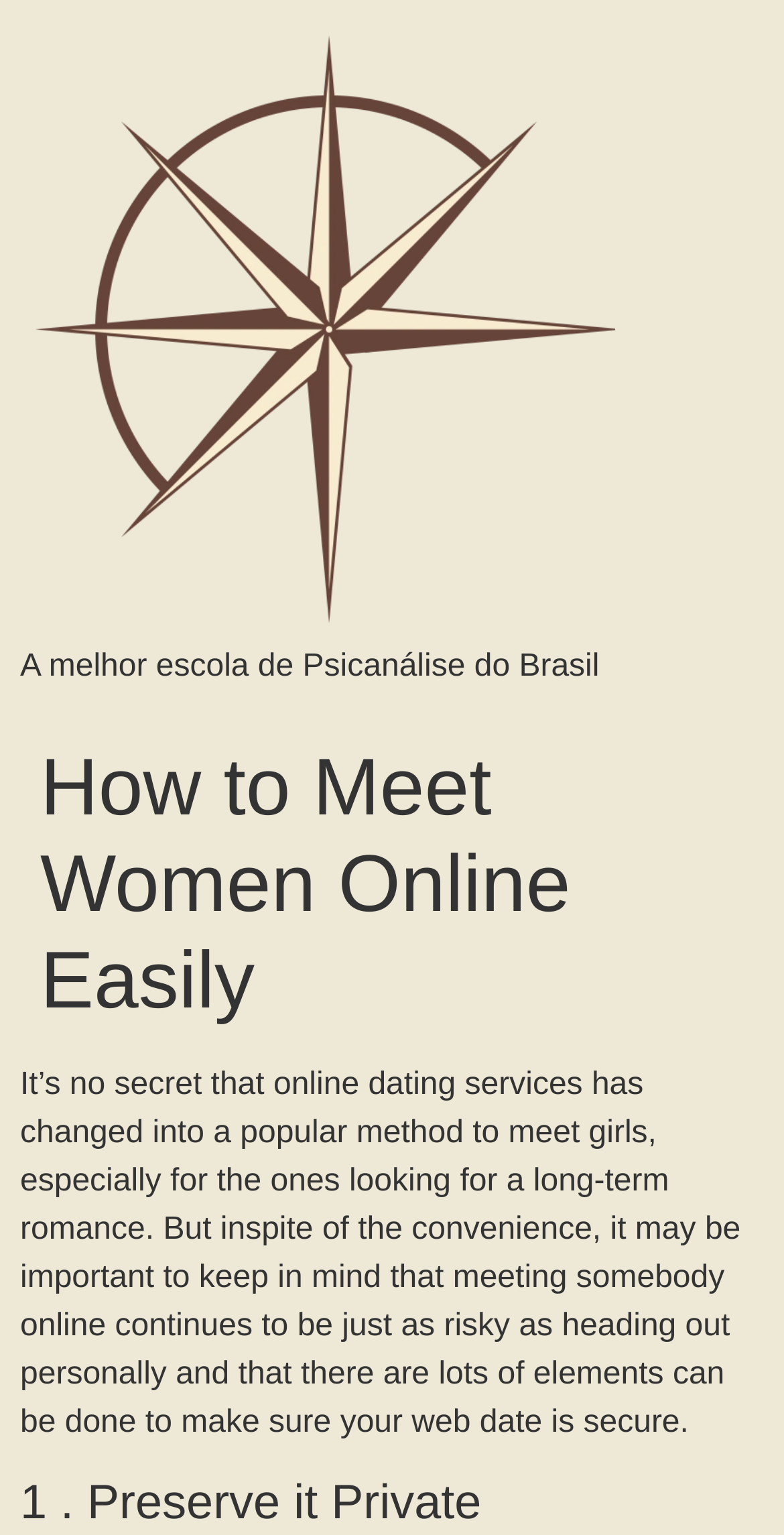What type of relationship are users looking for?
Make sure to answer the question with a detailed and comprehensive explanation.

I found this information in the static text, which mentions that online dating services have become popular for those looking for a long-term romance.